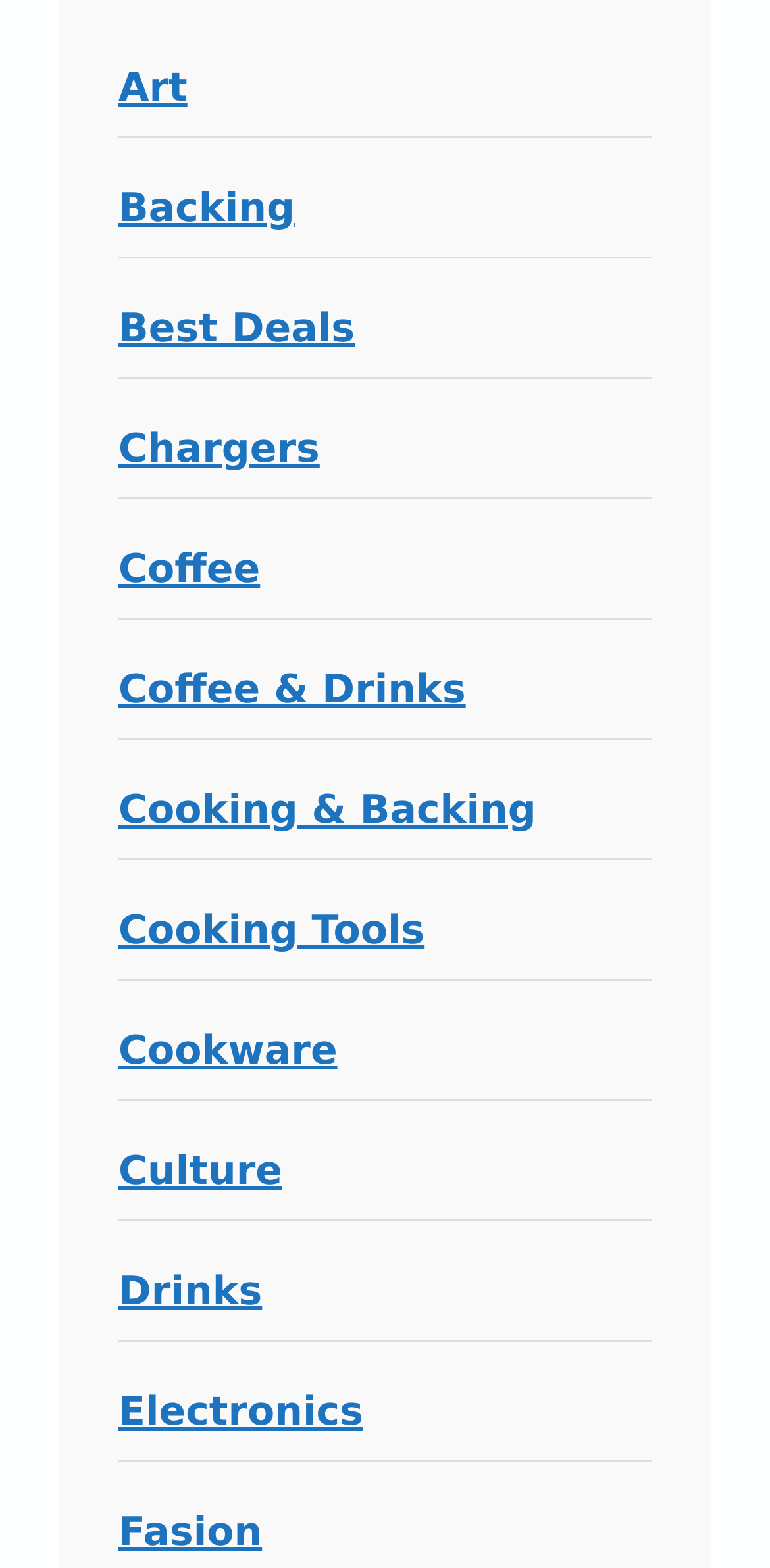Provide the bounding box for the UI element matching this description: "Fasion".

[0.154, 0.961, 0.34, 0.992]